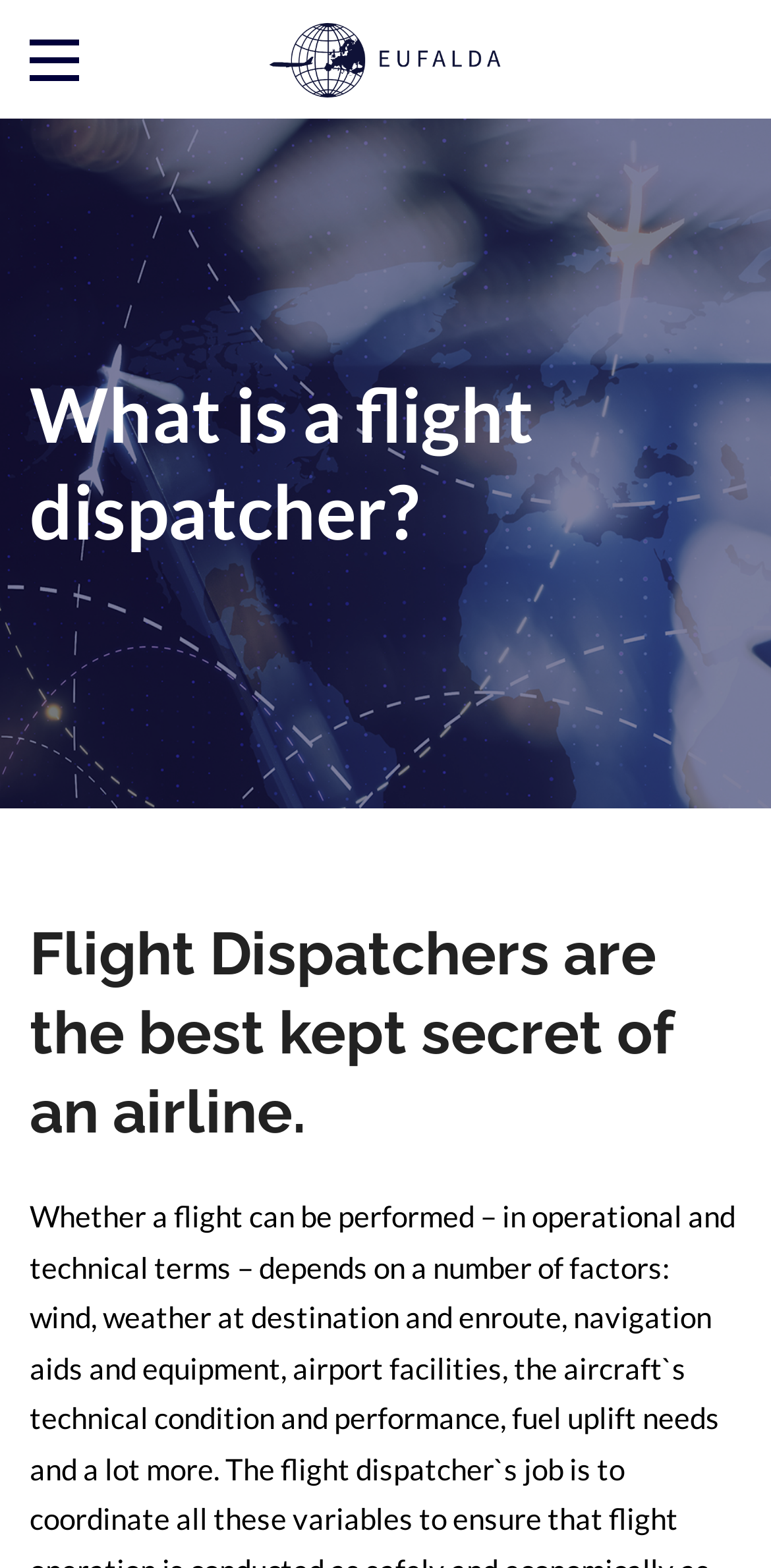Locate and extract the text of the main heading on the webpage.

What is a flight dispatcher?